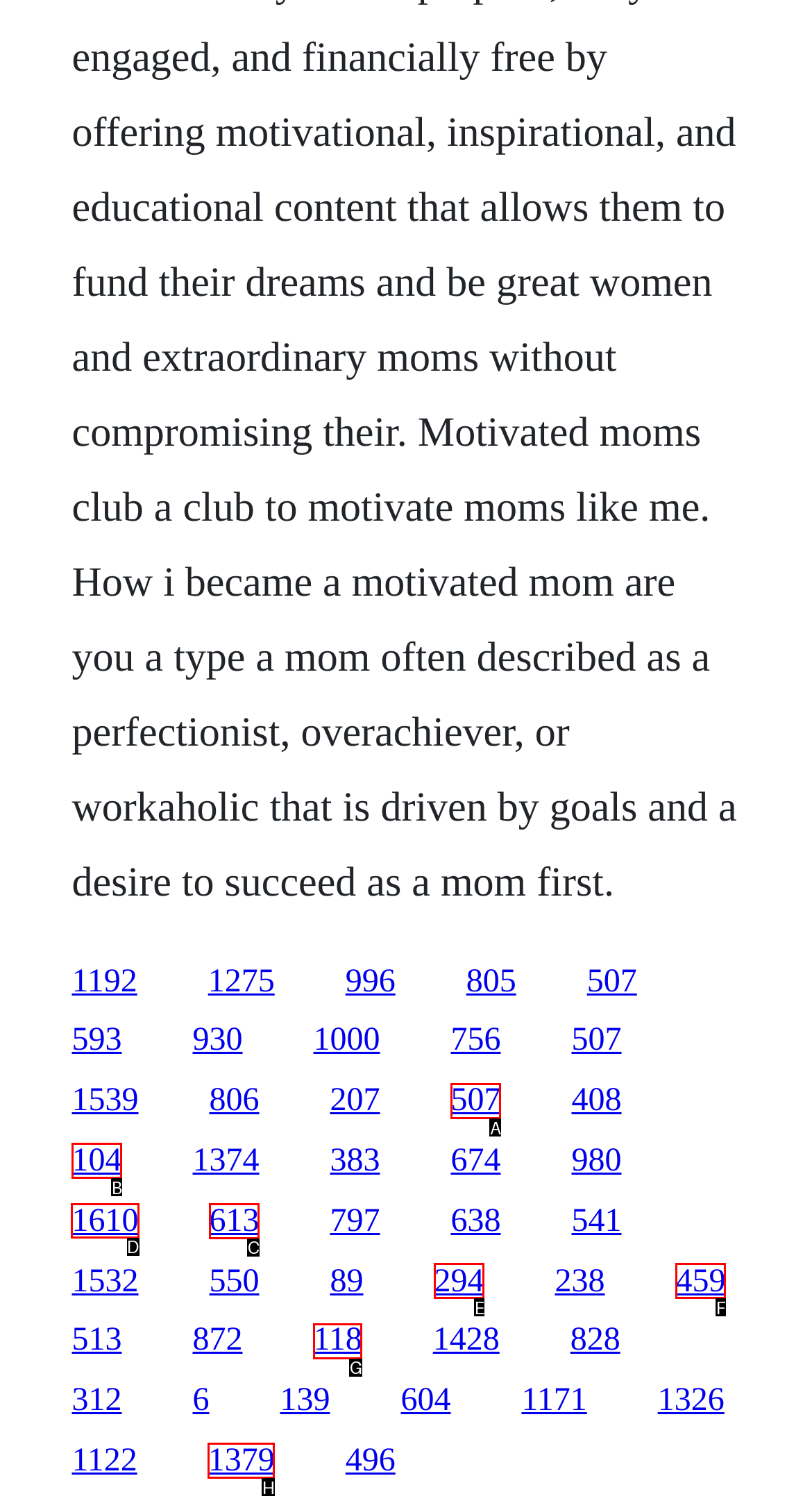Select the option I need to click to accomplish this task: explore the fifteenth link
Provide the letter of the selected choice from the given options.

D